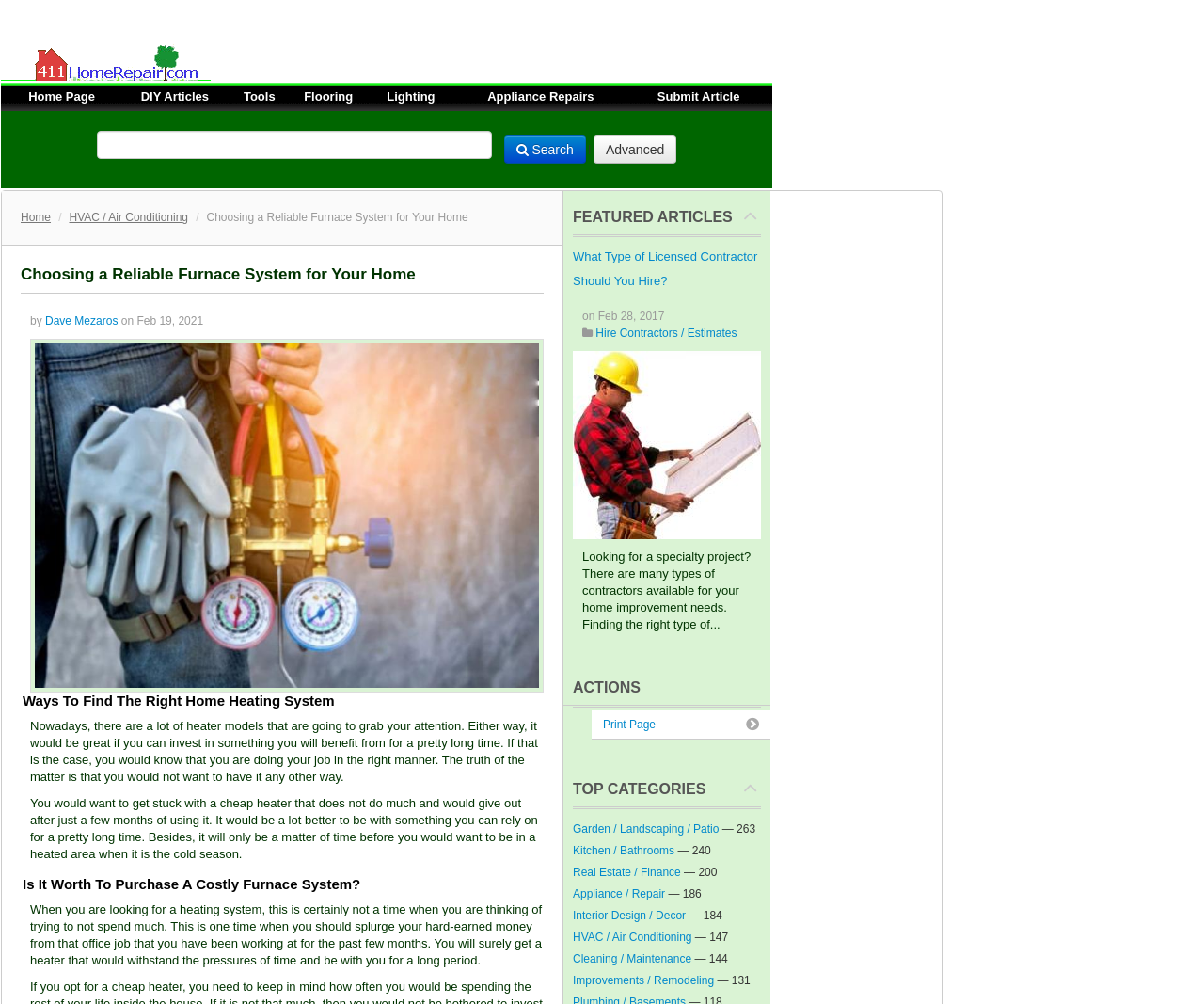Please determine the bounding box coordinates of the clickable area required to carry out the following instruction: "Click on Home Page". The coordinates must be four float numbers between 0 and 1, represented as [left, top, right, bottom].

[0.024, 0.089, 0.079, 0.103]